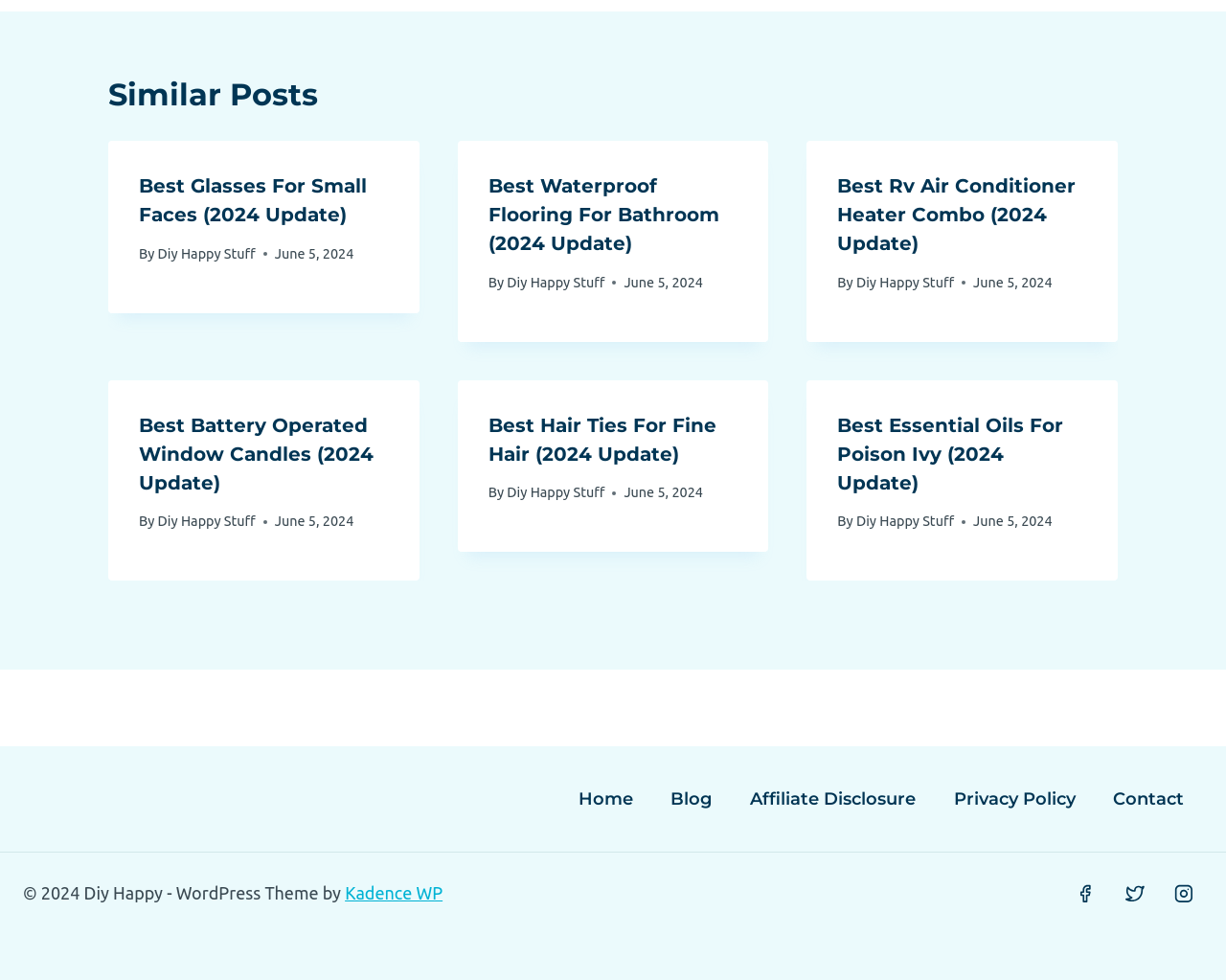Answer in one word or a short phrase: 
What is the author of the first article?

Diy Happy Stuff